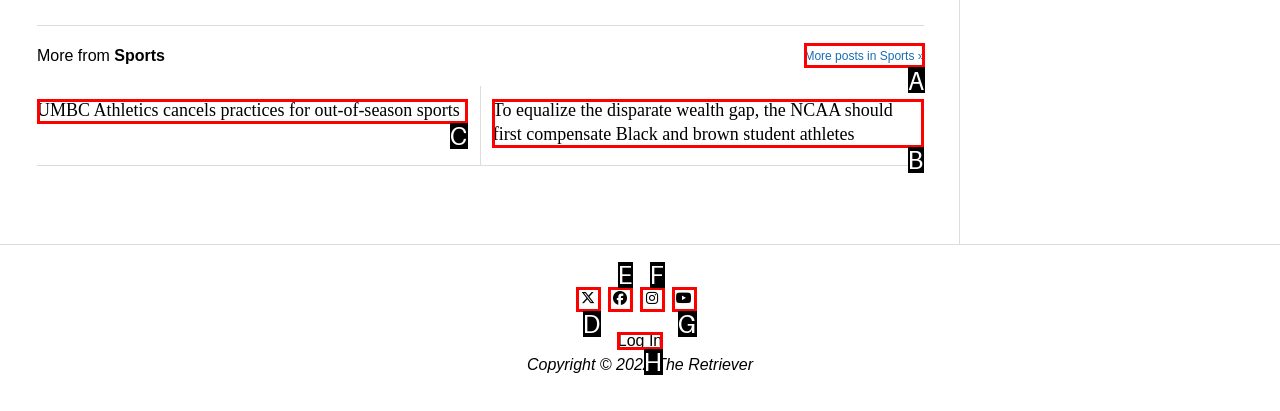Tell me which one HTML element I should click to complete the following task: Read about UMBC Athletics canceling practices for out-of-season sports Answer with the option's letter from the given choices directly.

C